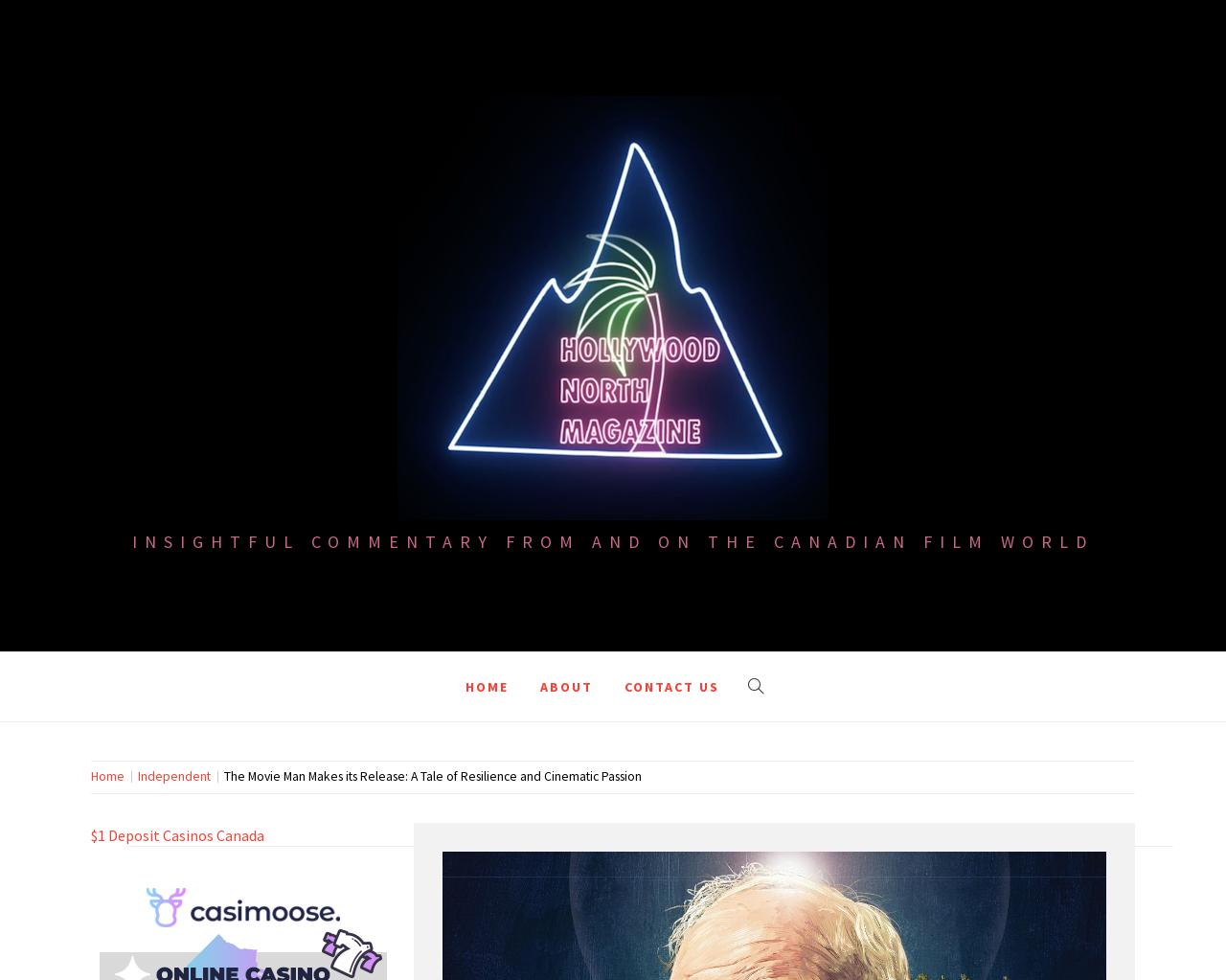Generate a thorough explanation of the webpage's elements.

The webpage is about a movie theatre, Highlands Cinemas, located in Kinmount, Ontario, and its story of resilience and cinematic passion. 

At the top of the page, there is a prominent link taking up a significant portion of the screen. Below this link, there is a heading that reads "INSIGHTFUL COMMENTARY FROM AND ON THE CANADIAN FILM WORLD". 

On the lower part of the page, there is a navigation menu with three main links: "HOME", "ABOUT", and "CONTACT US", positioned side by side. 

Further down, there is a breadcrumbs navigation section, which displays the page's hierarchy. It starts with "Home", followed by "Independent", and finally the current page, "The Movie Man Makes its Release: A Tale of Resilience and Cinematic Passion". 

Below the breadcrumbs, there is another link, "$1 Deposit Casinos Canada", which seems out of place among the other movie-related content.